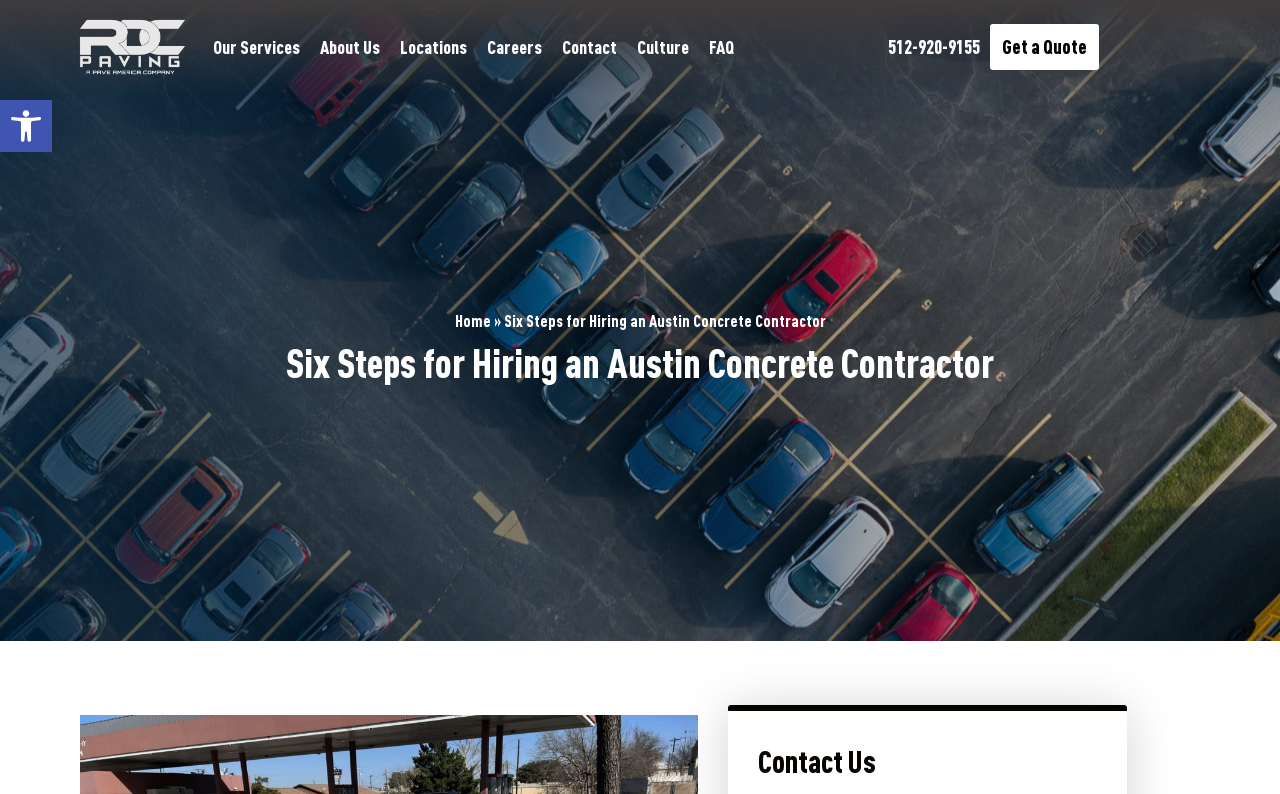By analyzing the image, answer the following question with a detailed response: What is the logo image located at?

I found the logo image by looking at the image element with the description 'RDC Paving logo' located at the top left corner of the webpage.